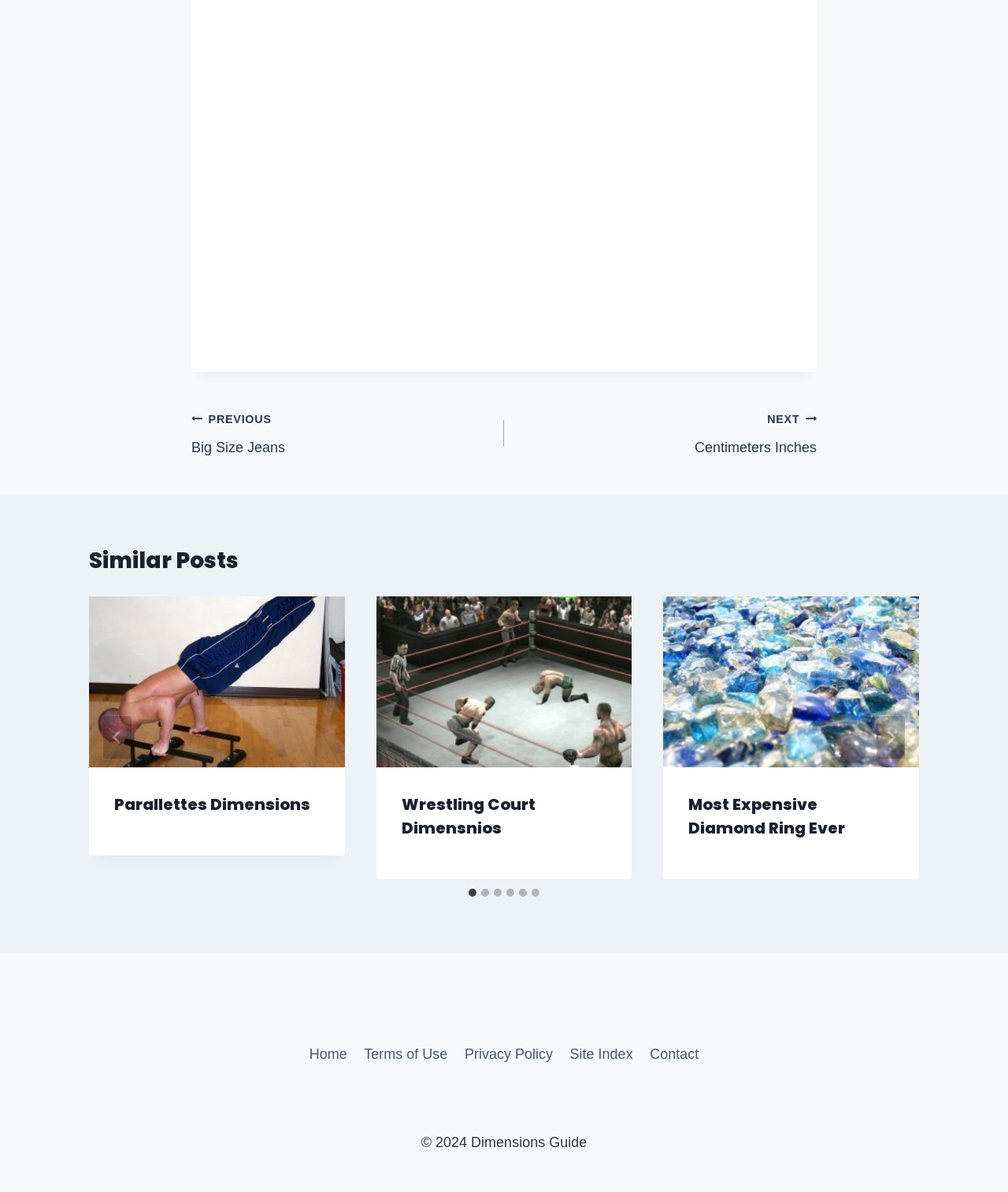Based on the element description: "Wrestling Court Dimensnios", identify the UI element and provide its bounding box coordinates. Use four float numbers between 0 and 1, [left, top, right, bottom].

[0.398, 0.665, 0.531, 0.704]